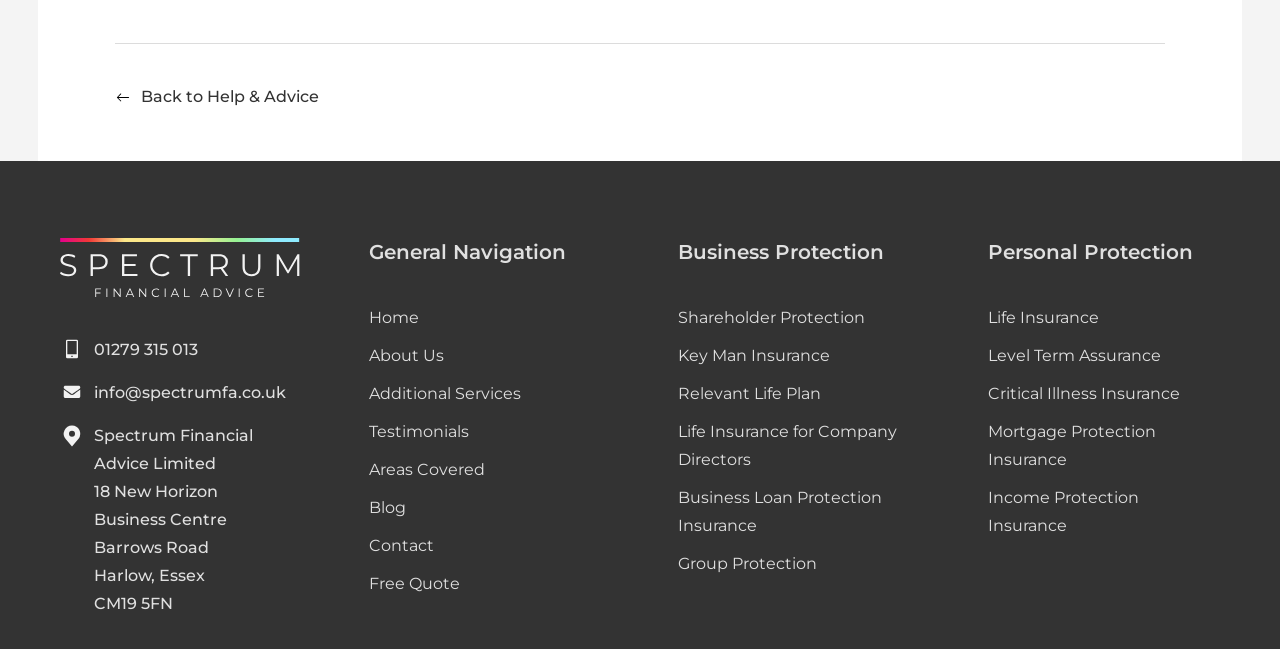Determine the bounding box coordinates for the region that must be clicked to execute the following instruction: "Click on 'About Us'".

[0.288, 0.527, 0.47, 0.57]